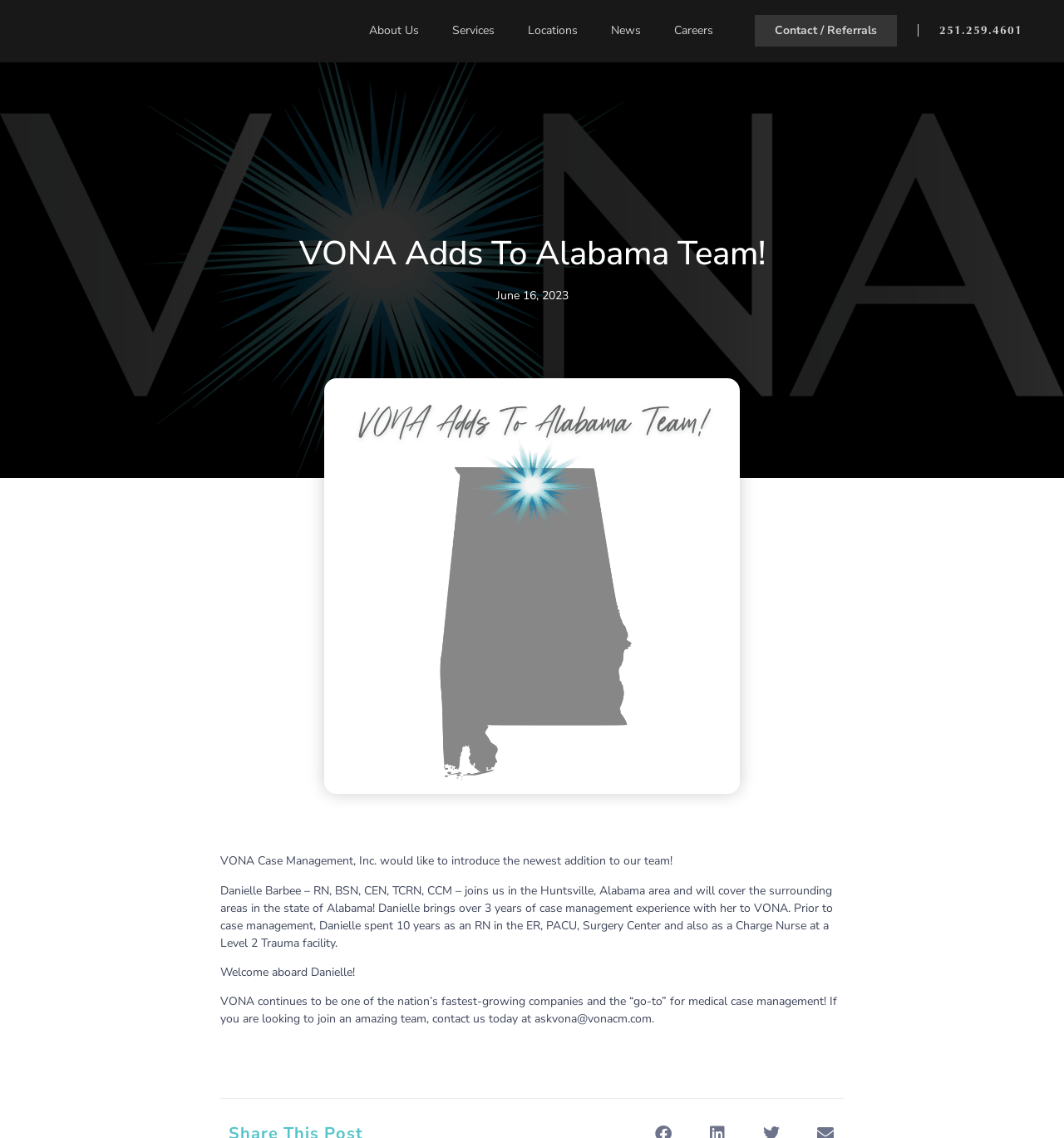Find the bounding box coordinates for the UI element that matches this description: "Commercial Air Duct Cleaning".

None